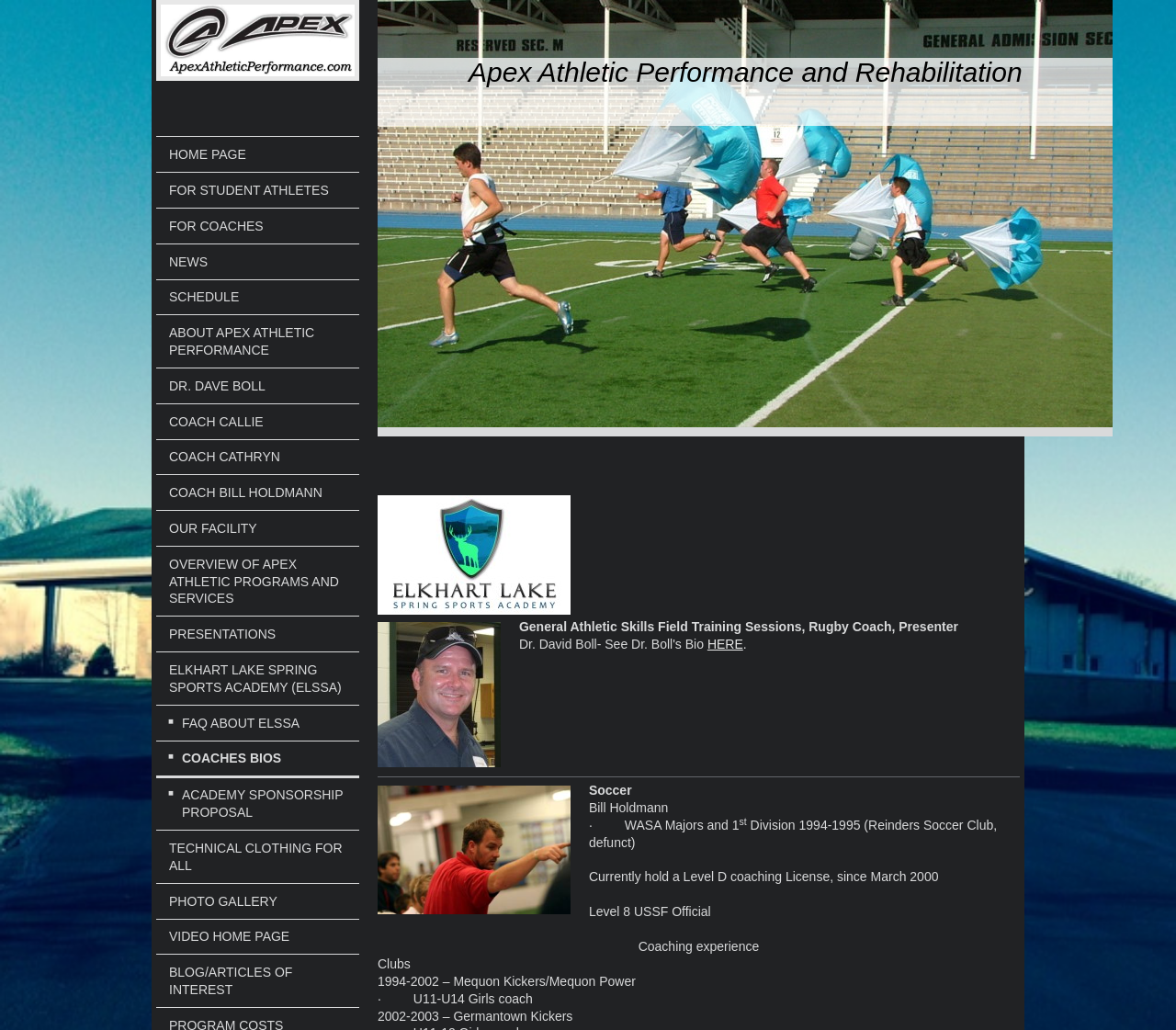Kindly provide the bounding box coordinates of the section you need to click on to fulfill the given instruction: "View the COACH CALLIE bio".

[0.133, 0.392, 0.305, 0.426]